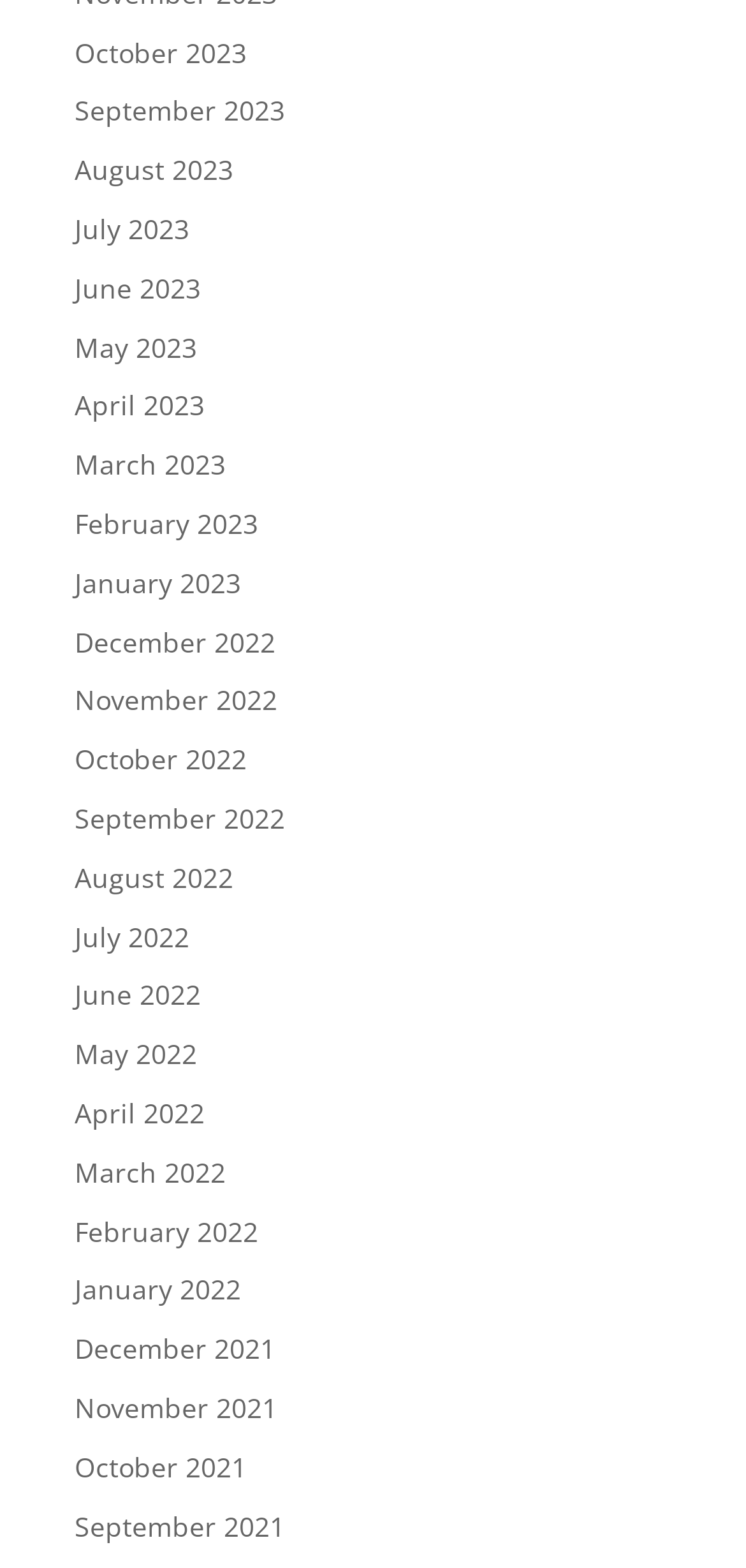Can you show the bounding box coordinates of the region to click on to complete the task described in the instruction: "browse August 2021"?

[0.1, 0.548, 0.313, 0.571]